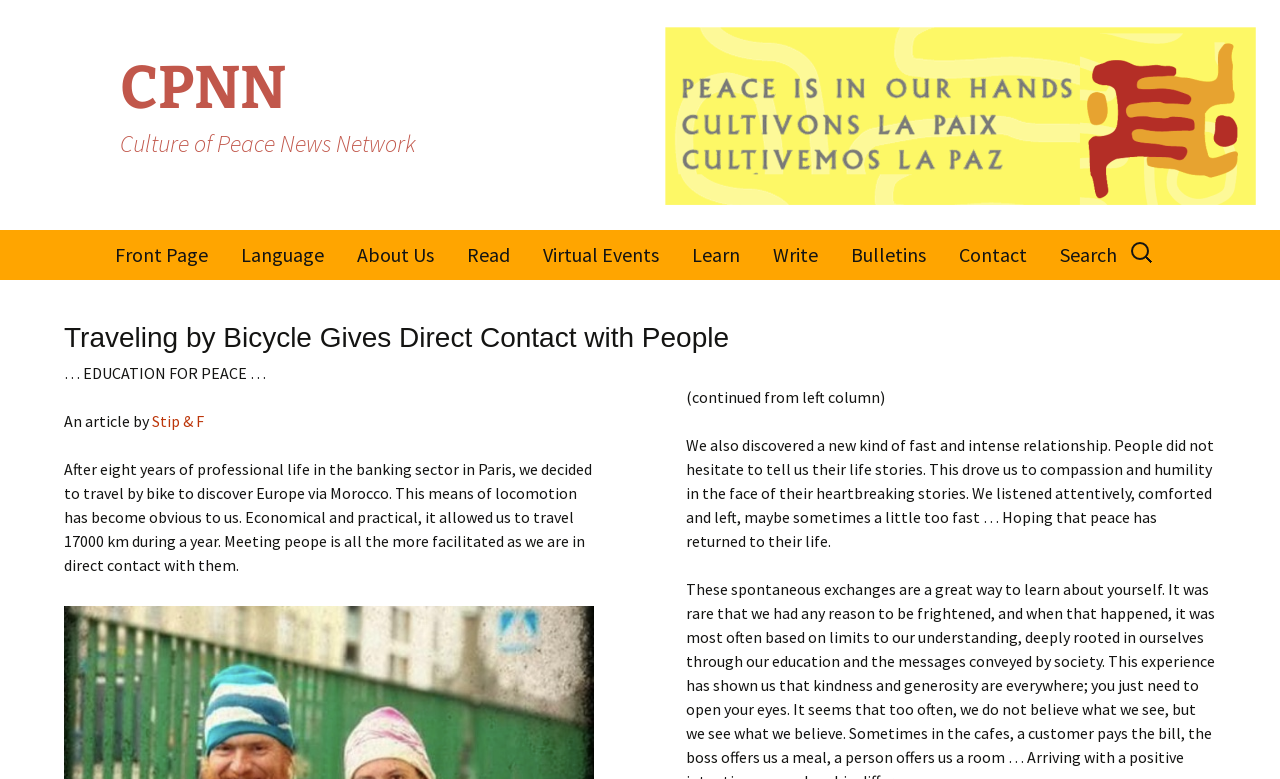Give a one-word or short-phrase answer to the following question: 
What is the topic of the article?

Traveling by bicycle